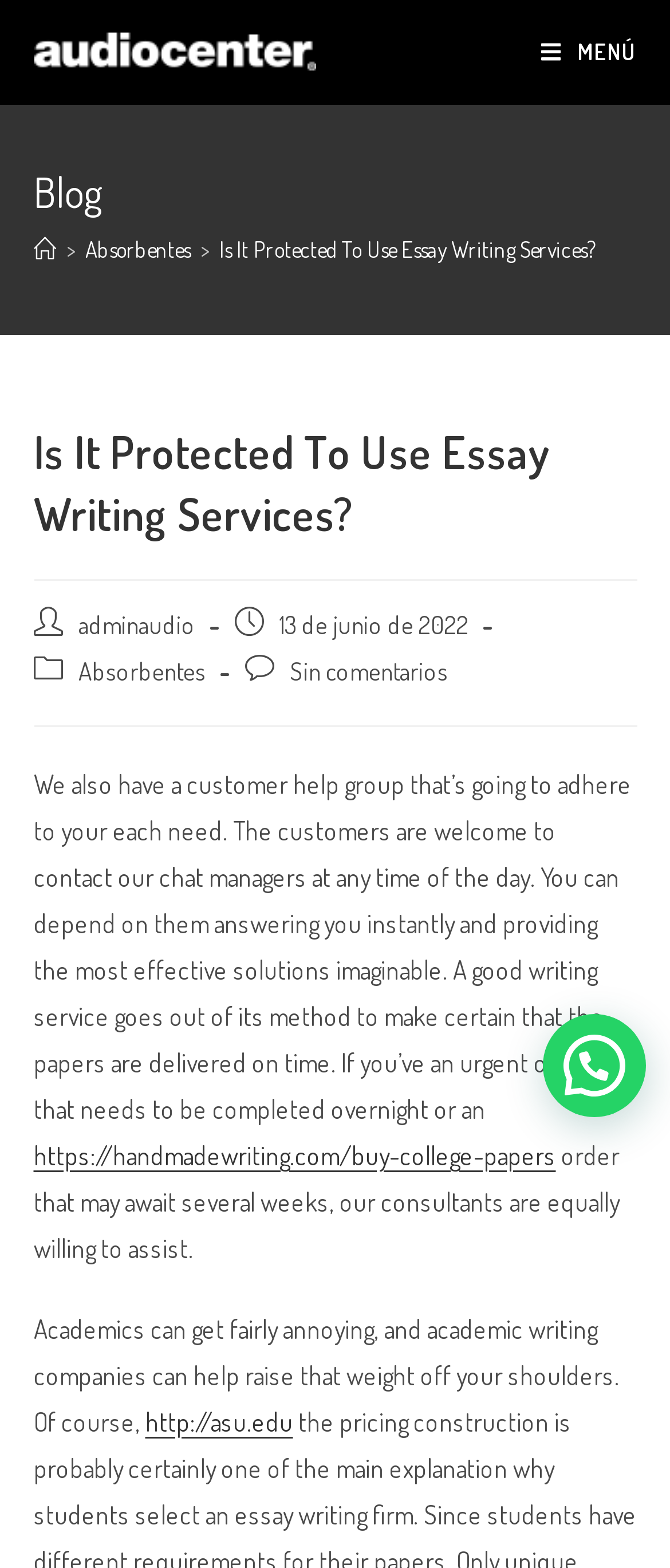Determine the bounding box coordinates of the clickable area required to perform the following instruction: "Read the article 'Is It Protected To Use Essay Writing Services?'". The coordinates should be represented as four float numbers between 0 and 1: [left, top, right, bottom].

[0.05, 0.268, 0.95, 0.371]